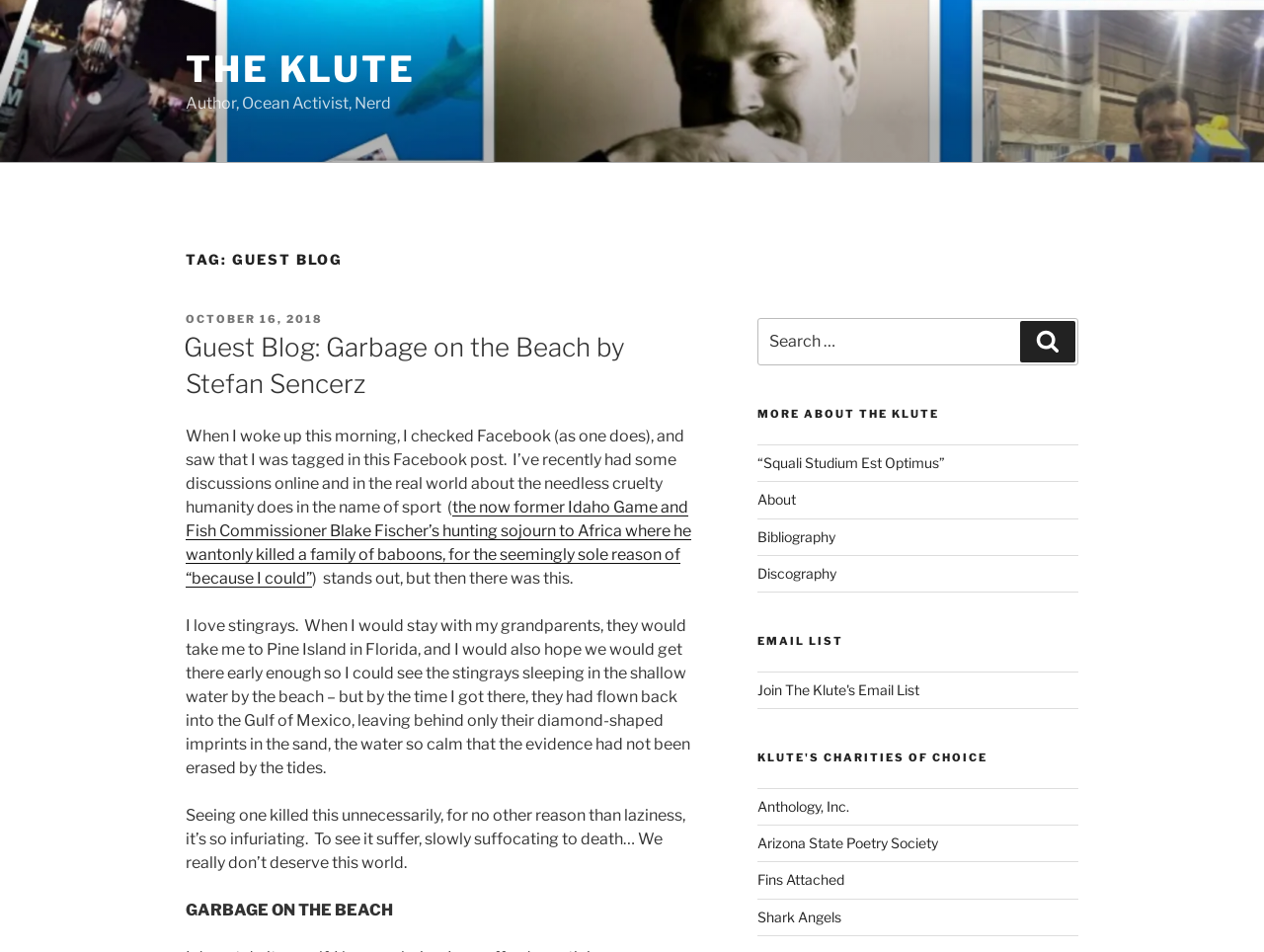Please give the bounding box coordinates of the area that should be clicked to fulfill the following instruction: "Click on the link to read the guest blog 'Garbage on the Beach by Stefan Sencerz'". The coordinates should be in the format of four float numbers from 0 to 1, i.e., [left, top, right, bottom].

[0.145, 0.349, 0.495, 0.419]